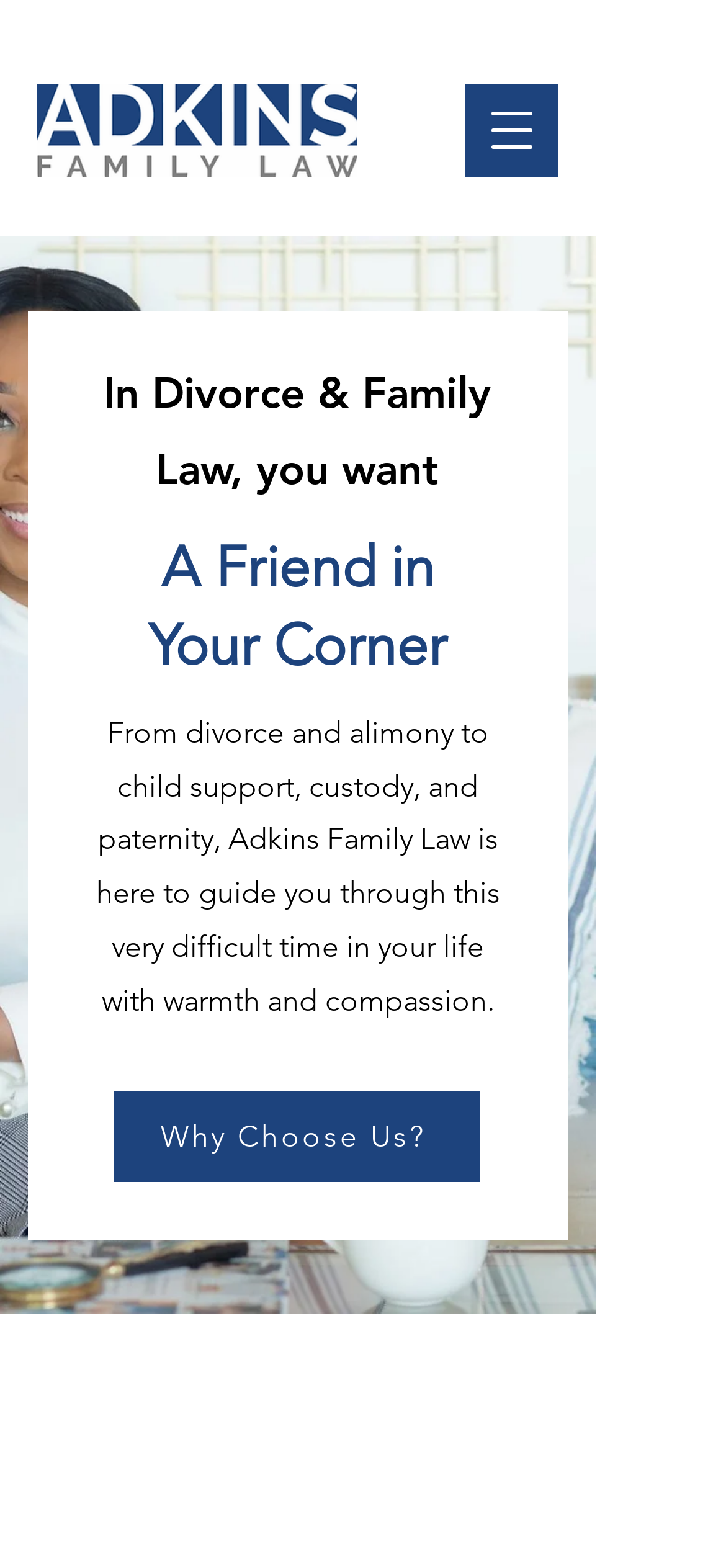How many links are there on the webpage?
Answer the question with just one word or phrase using the image.

3